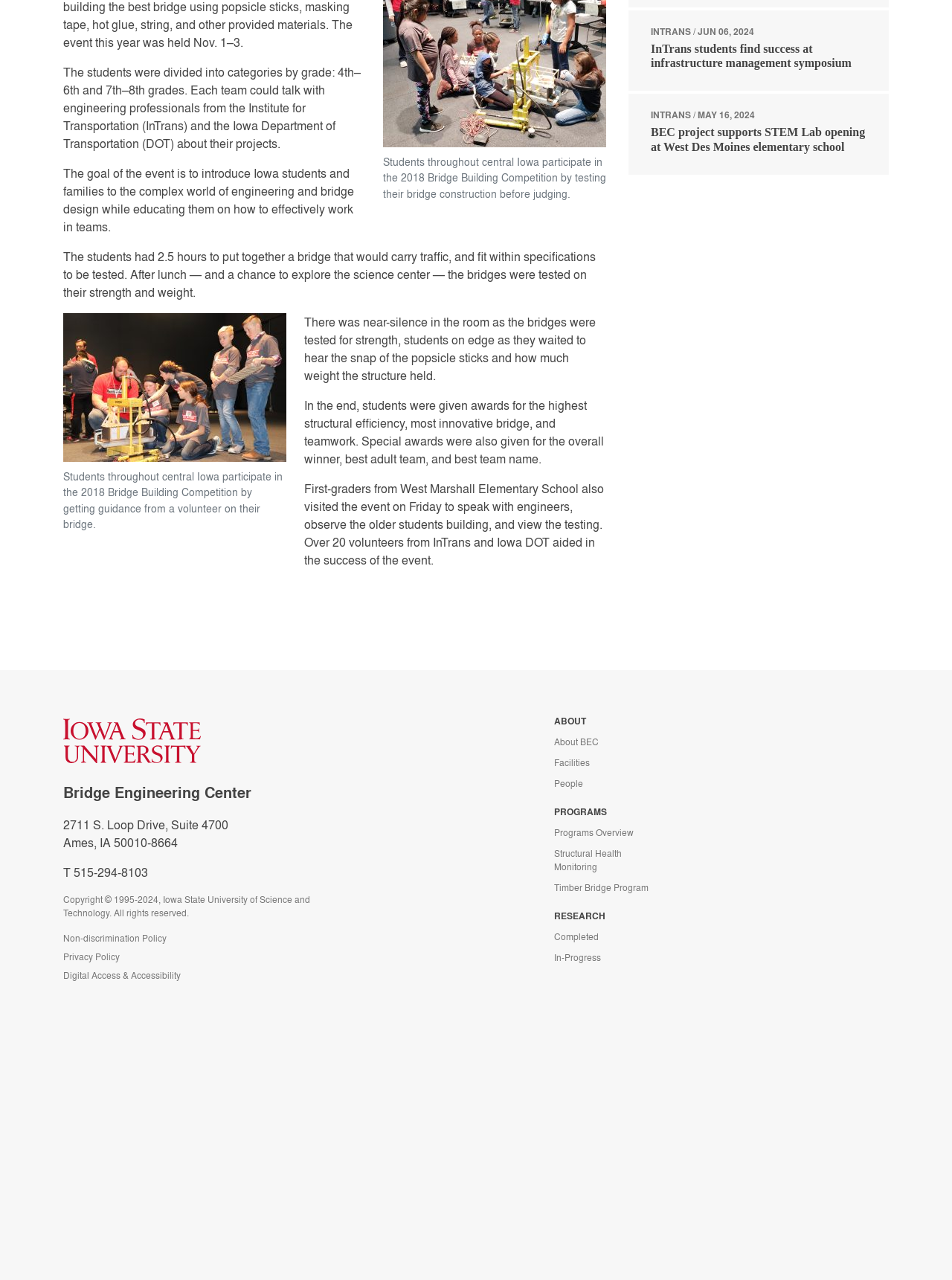Can you give a detailed response to the following question using the information from the image? What is the name of the university mentioned on the webpage?

I found the answer by looking at the image element with the text 'Iowa State University' and the address '2711 S. Loop Drive, Suite 4700, Ames, IA 50010-8664' which suggests that the webpage is related to Iowa State University.